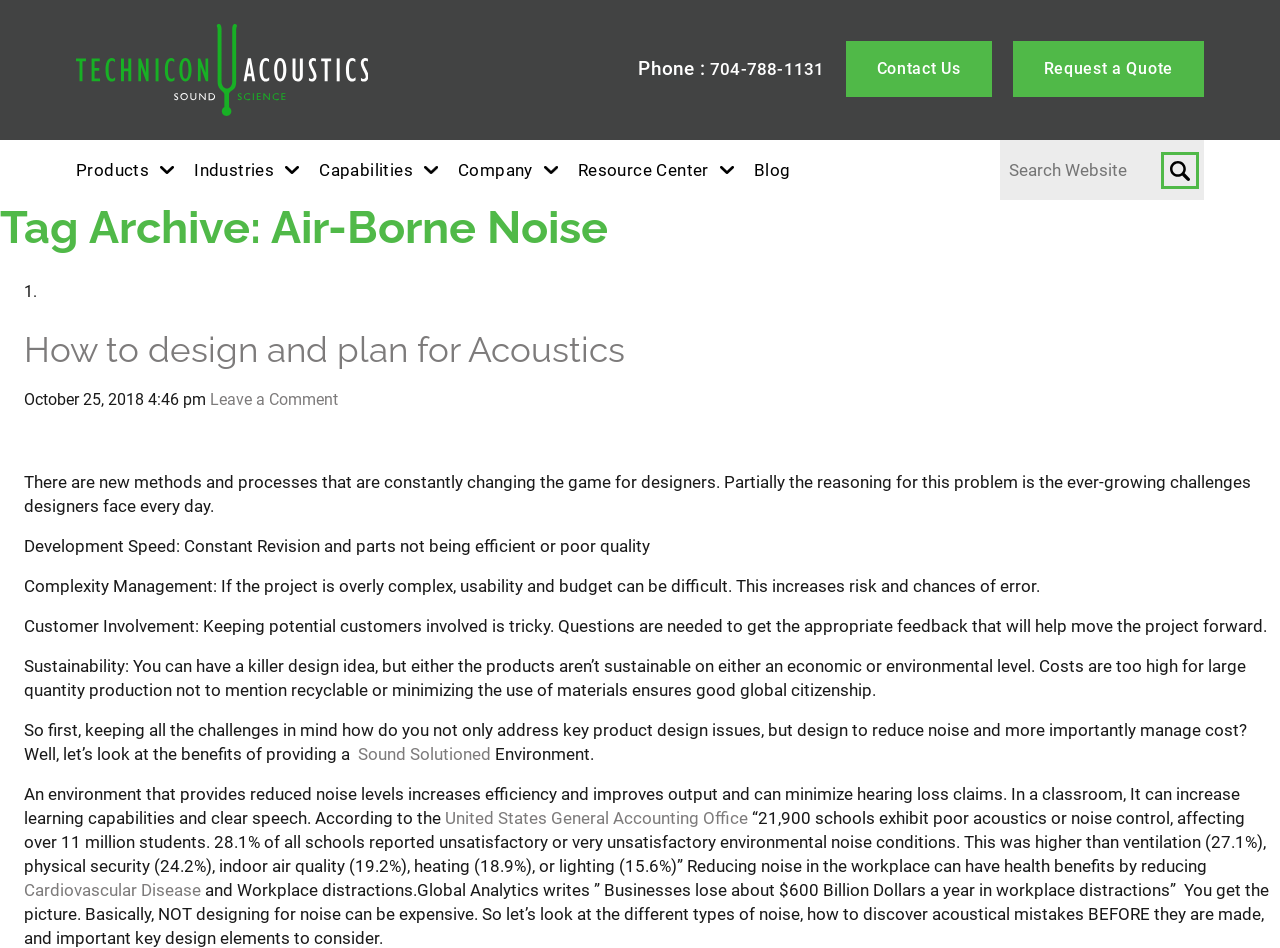Identify the bounding box coordinates of the clickable region required to complete the instruction: "Search for something on the site". The coordinates should be given as four float numbers within the range of 0 and 1, i.e., [left, top, right, bottom].

[0.781, 0.158, 0.902, 0.199]